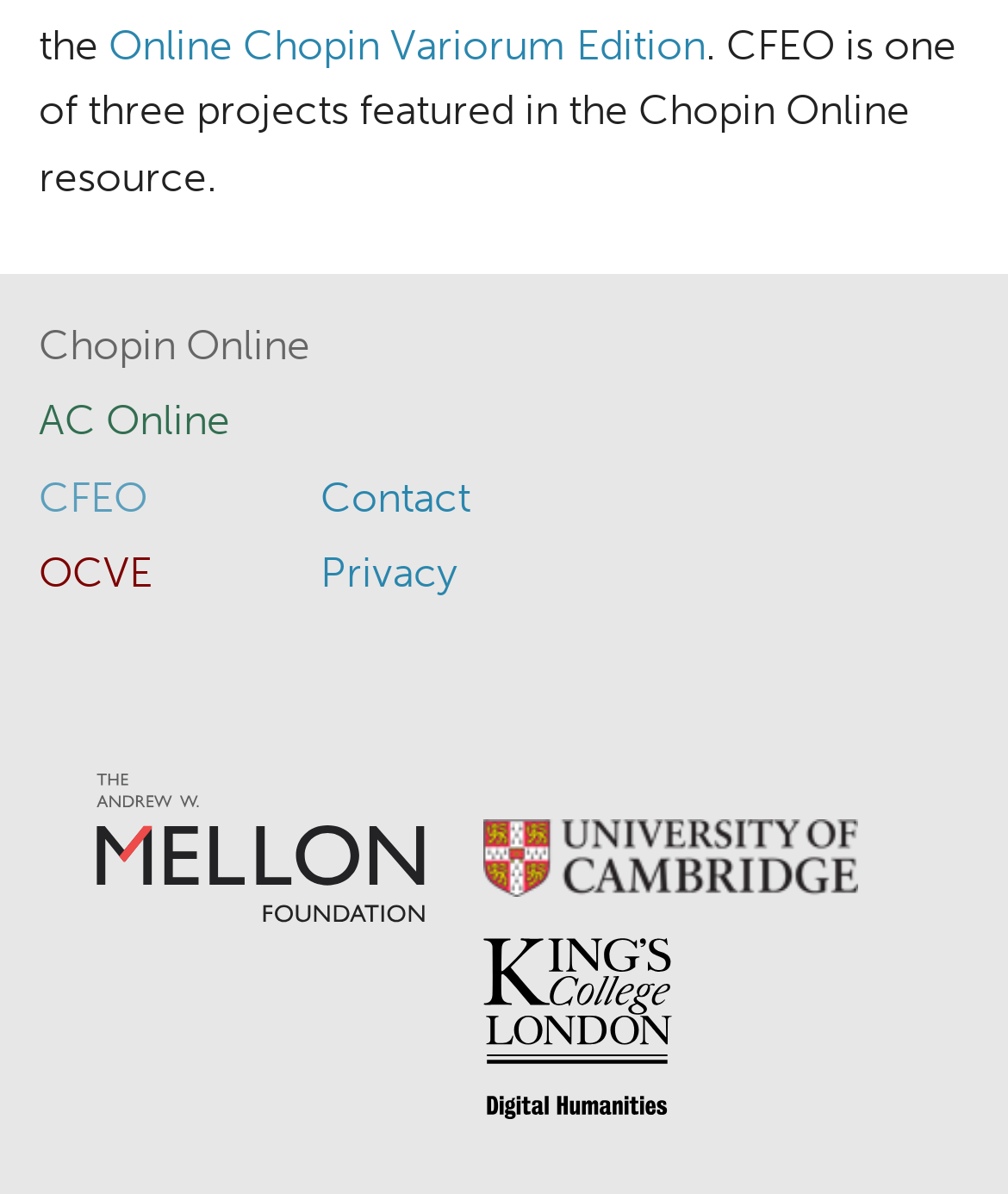How many links are there in the top section?
Please use the visual content to give a single word or phrase answer.

4